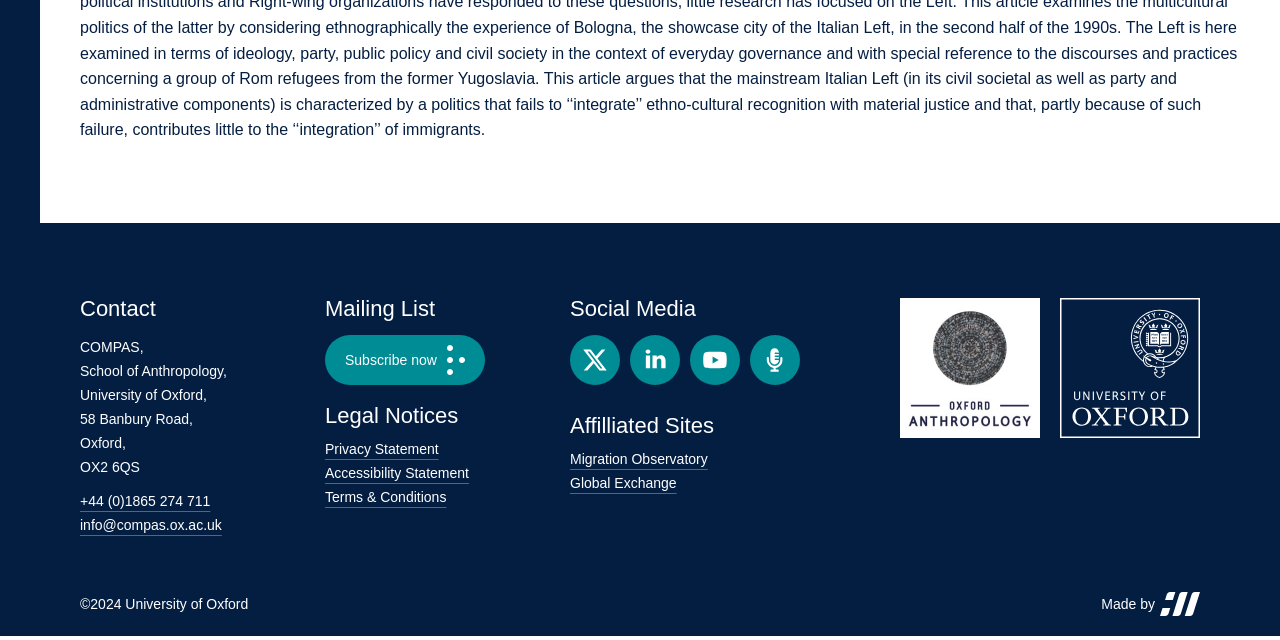Find the UI element described as: "Privacy Statement" and predict its bounding box coordinates. Ensure the coordinates are four float numbers between 0 and 1, [left, top, right, bottom].

[0.254, 0.689, 0.343, 0.714]